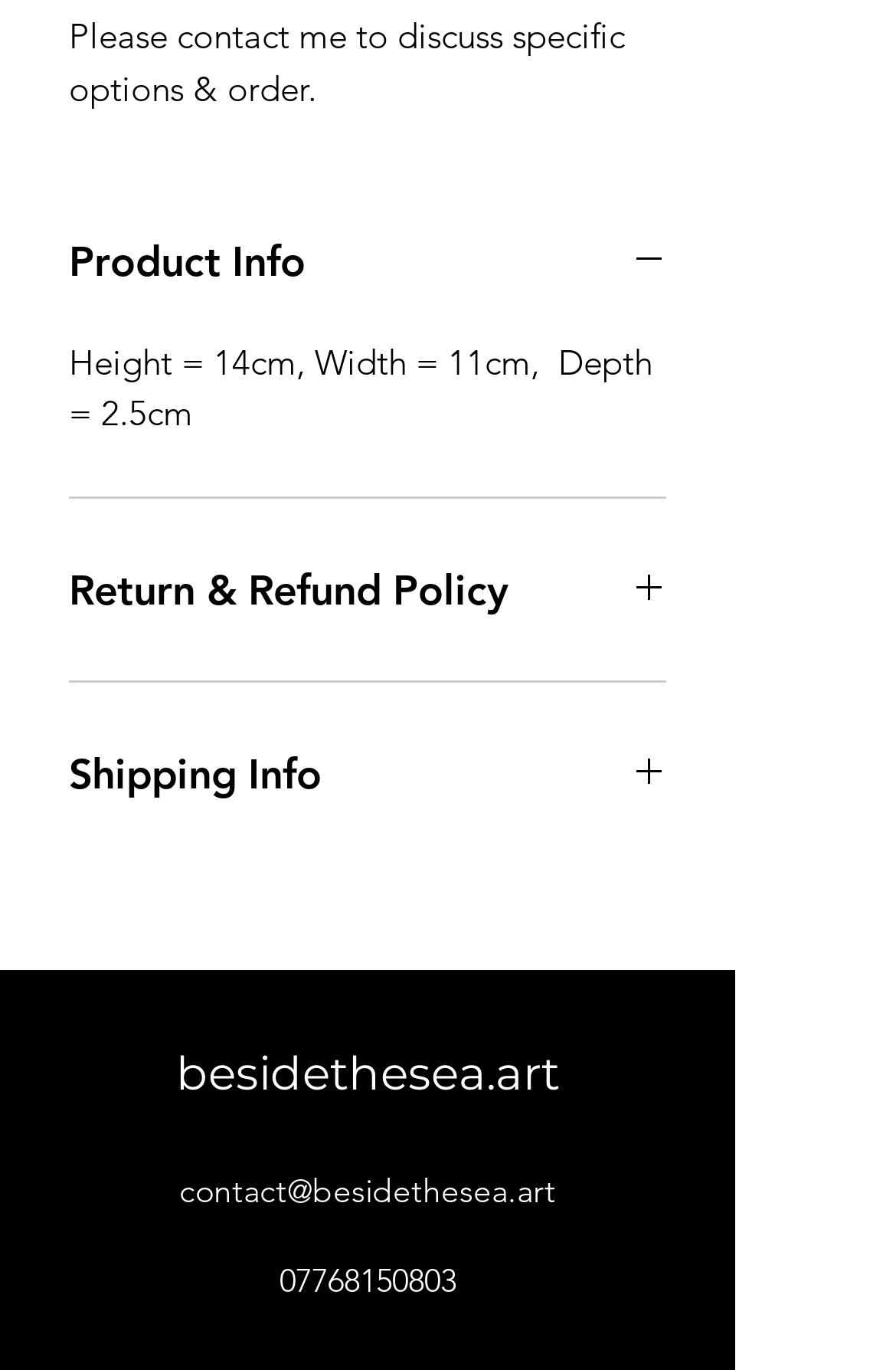What is the contact email?
Utilize the information in the image to give a detailed answer to the question.

The contact email can be found at the bottom of the webpage, it is a link with the text 'contact@besidethesea.art'.